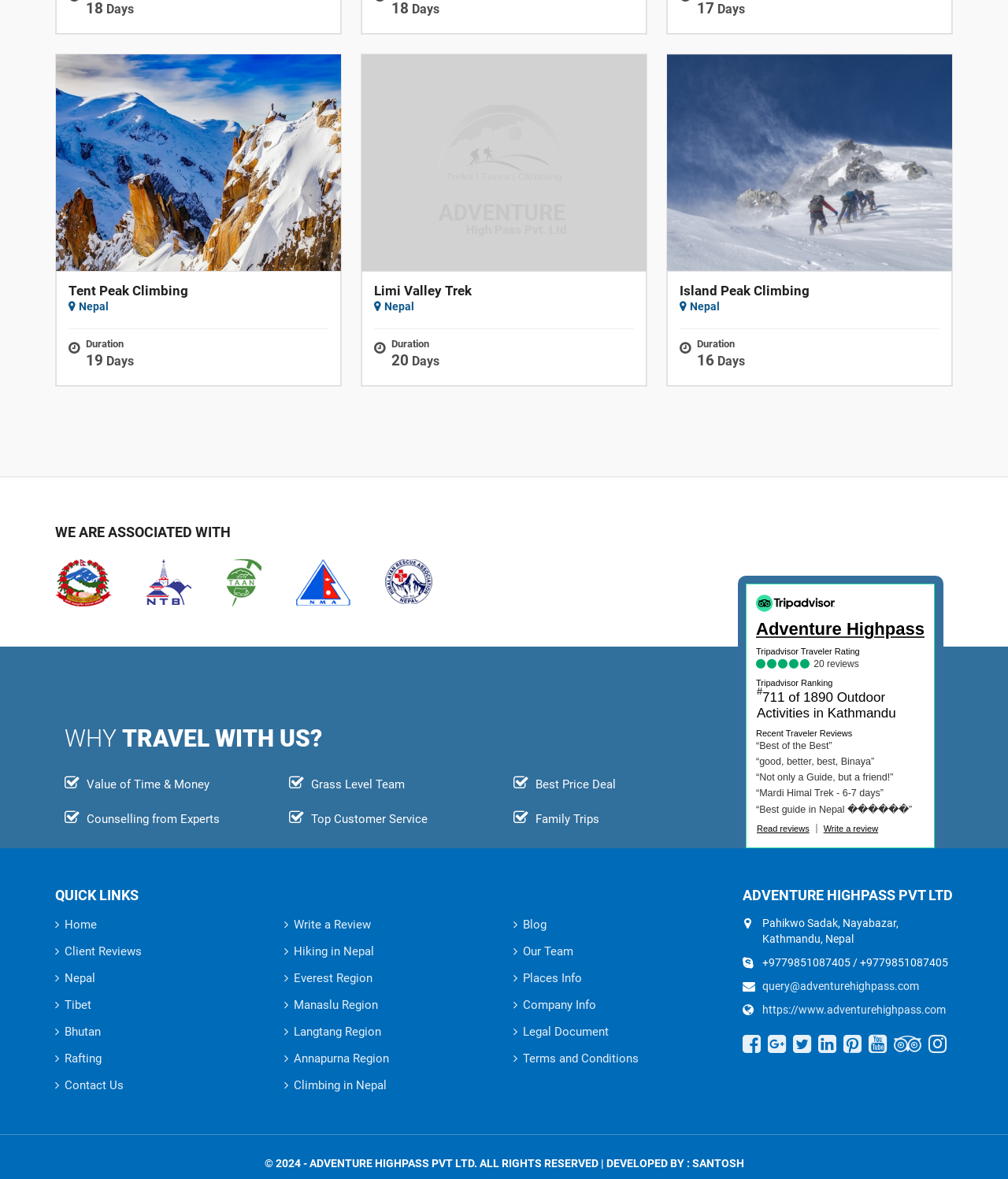What is the name of the trek with a duration of 20 days?
Use the image to give a comprehensive and detailed response to the question.

I found the answer by looking at the section about Limi Valley Trek, where it says 'Duration' followed by '20' and then 'Days'.